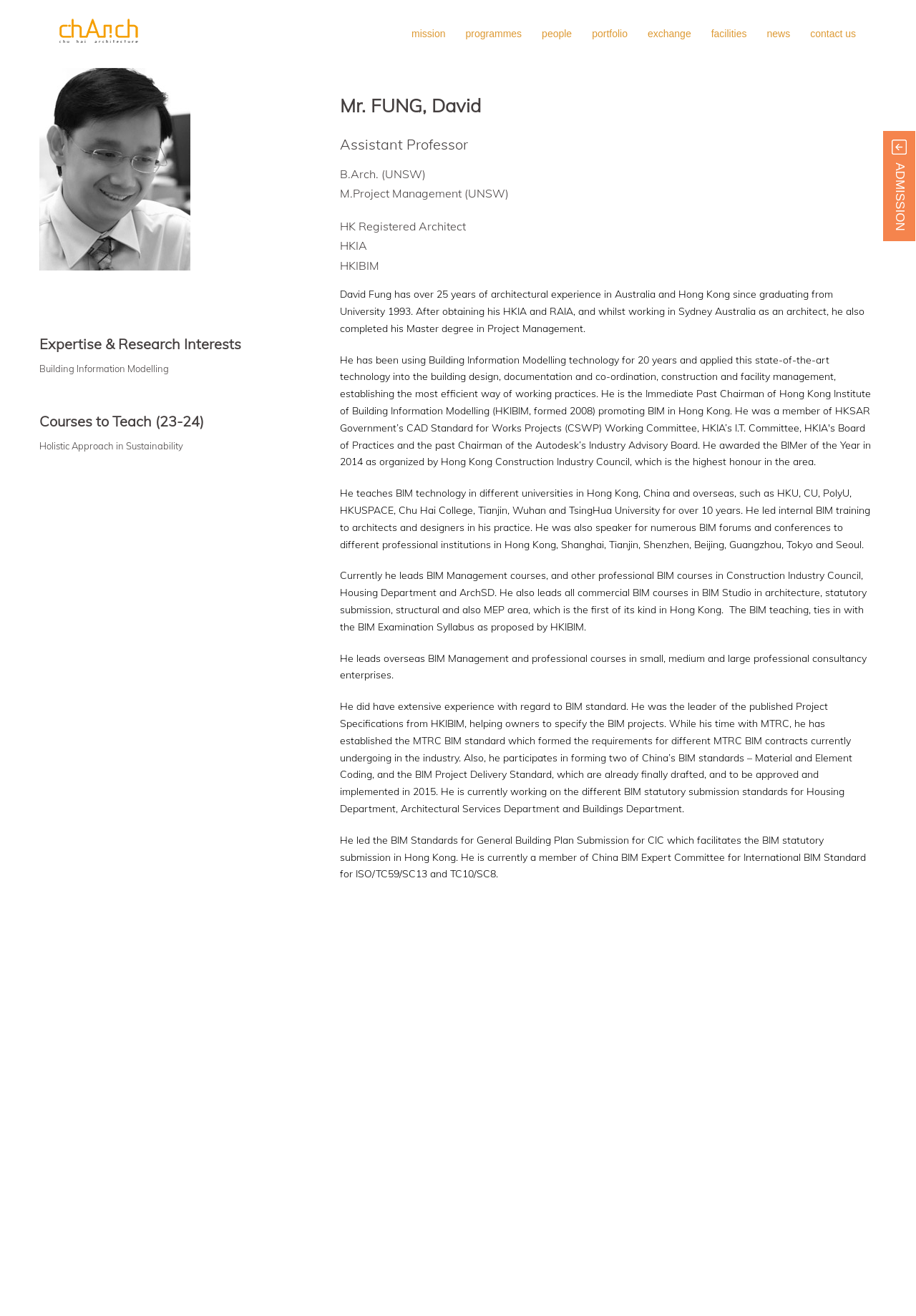Identify the bounding box of the UI component described as: "title="chu hai architecture"".

[0.055, 0.021, 0.159, 0.03]